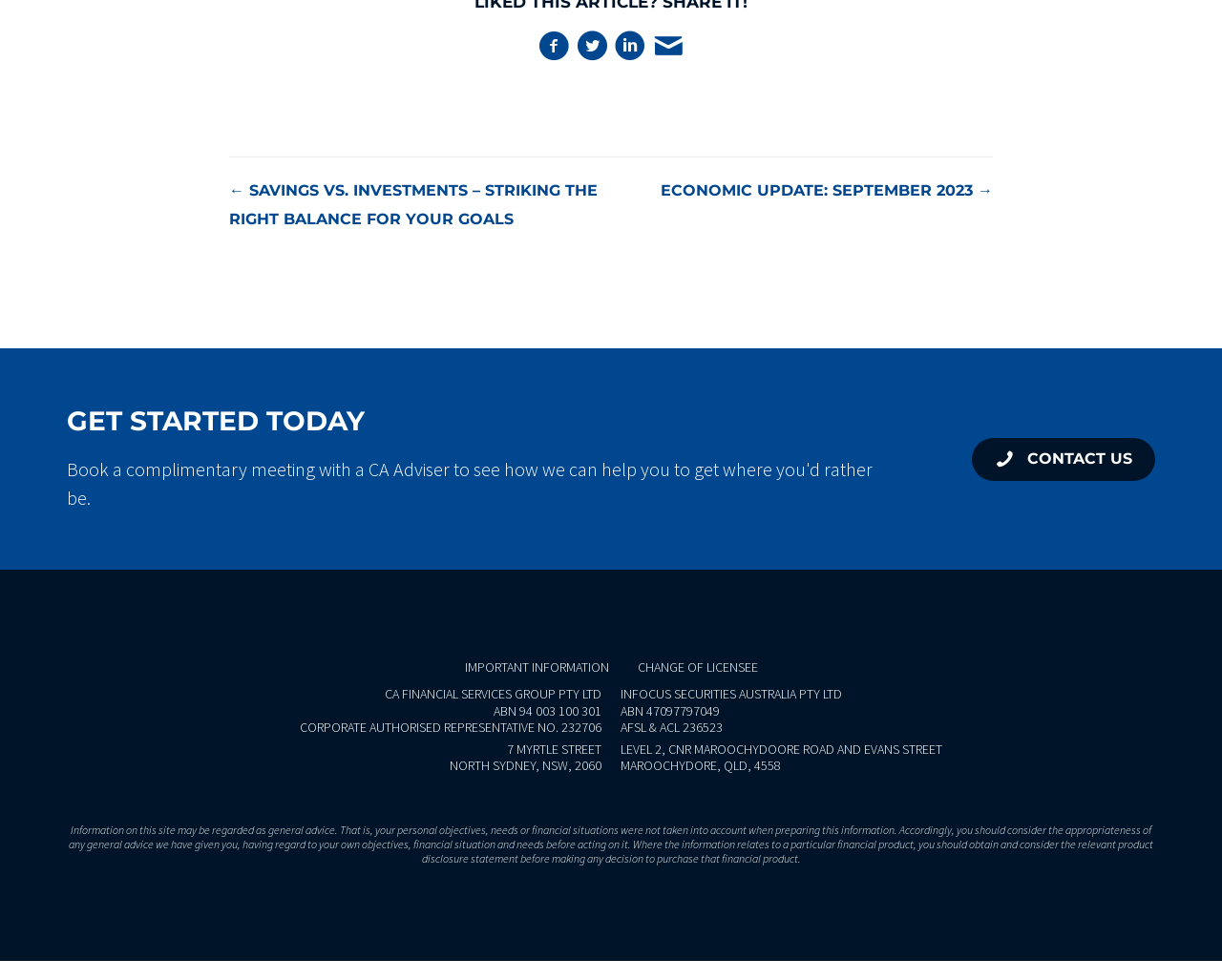Use a single word or phrase to respond to the question:
What is the purpose of the information on the webpage?

General advice